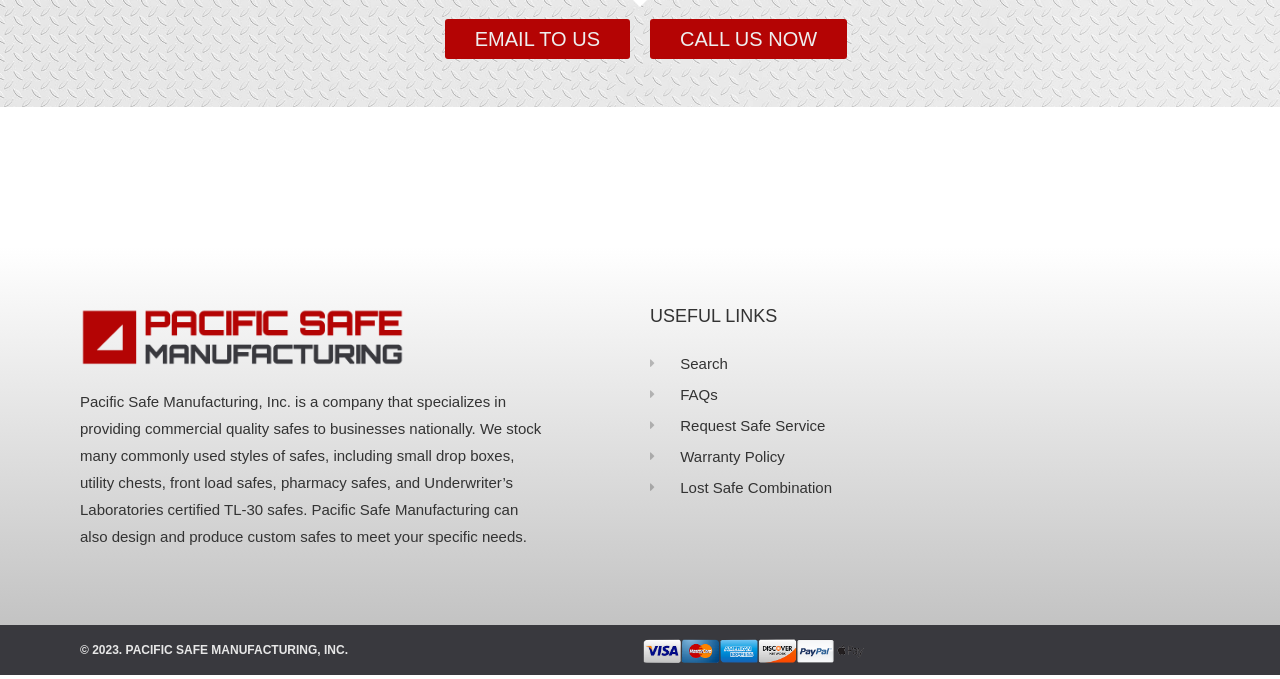Answer this question in one word or a short phrase: What is the purpose of the 'Request Safe Service' link?

To request safe service